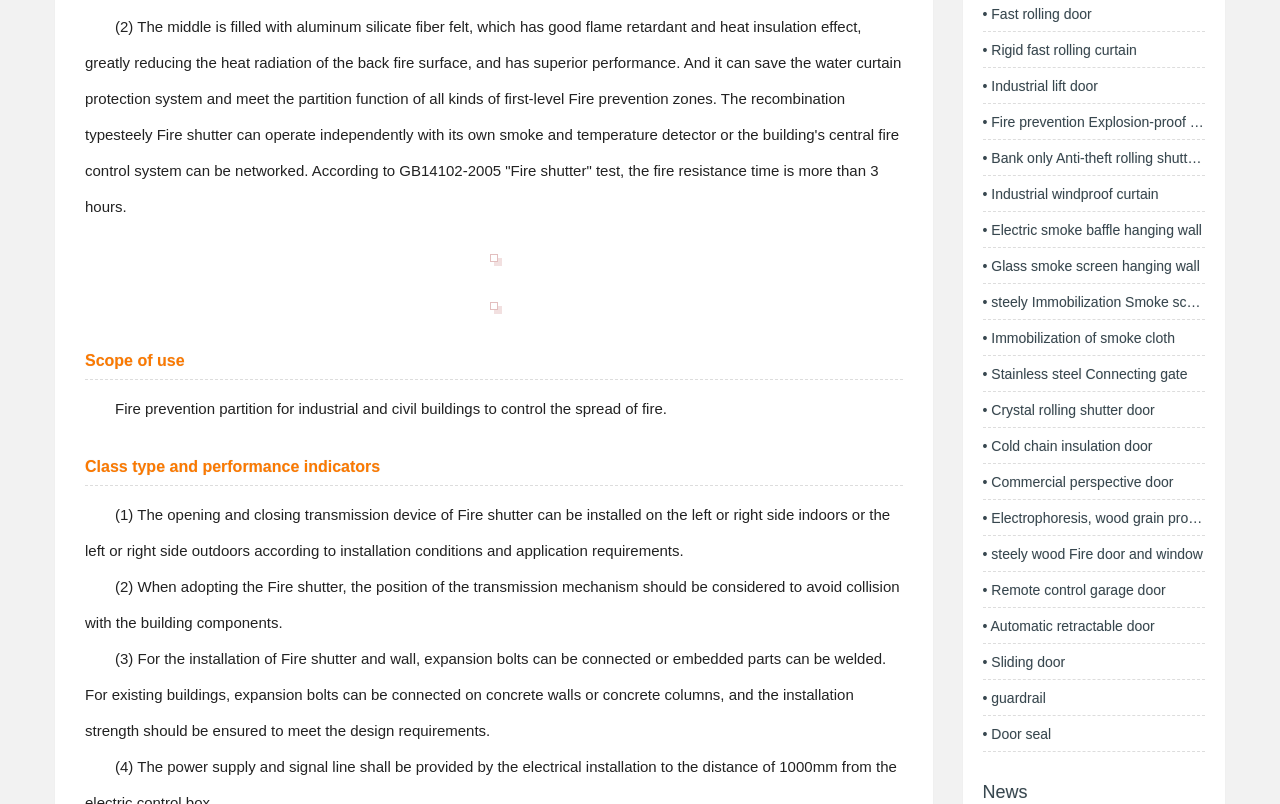Based on the element description • guardrail, identify the bounding box of the UI element in the given webpage screenshot. The coordinates should be in the format (top-left x, top-left y, bottom-right x, bottom-right y) and must be between 0 and 1.

[0.768, 0.846, 0.941, 0.891]